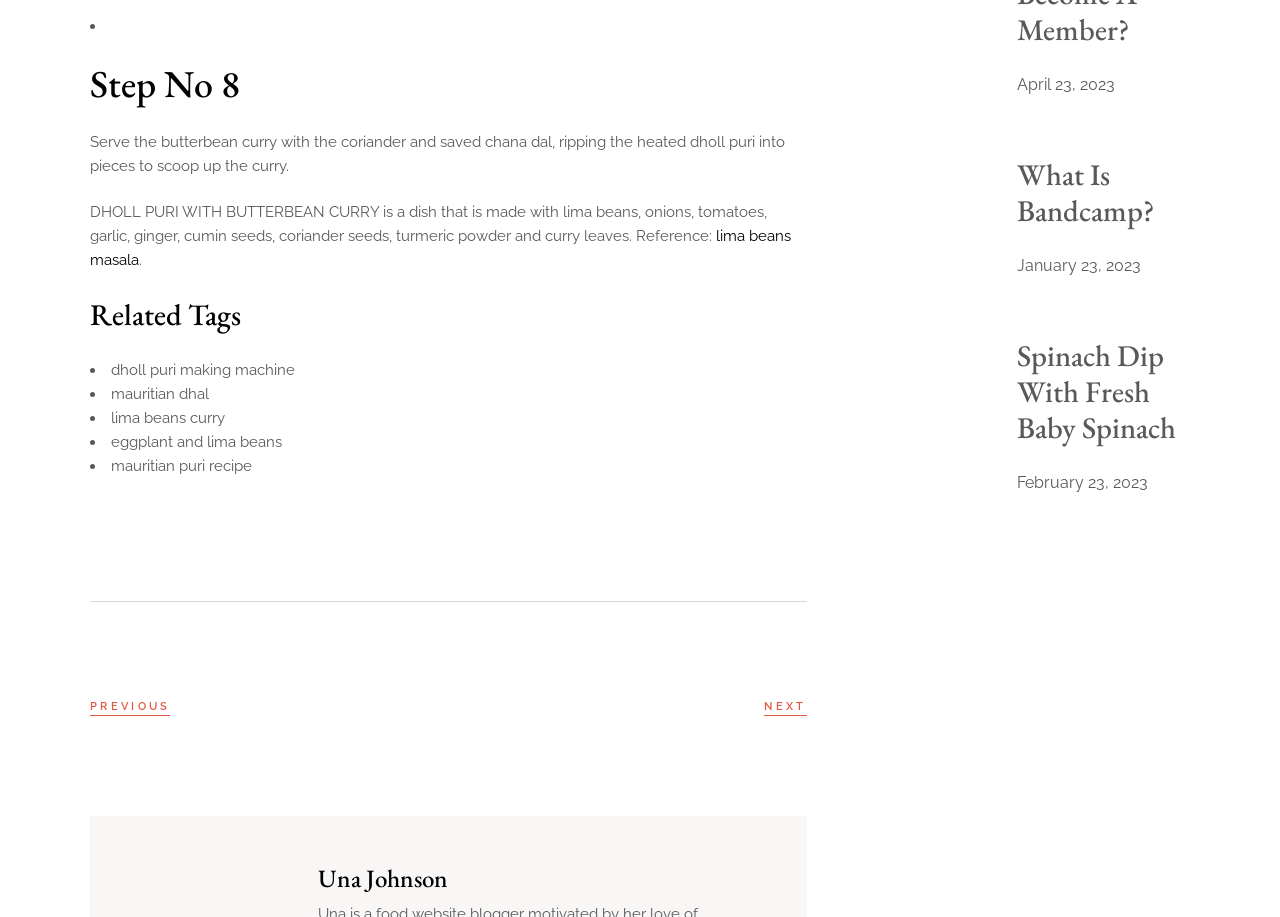Kindly determine the bounding box coordinates for the area that needs to be clicked to execute this instruction: "Click on 'Una Johnson'".

[0.248, 0.94, 0.35, 0.975]